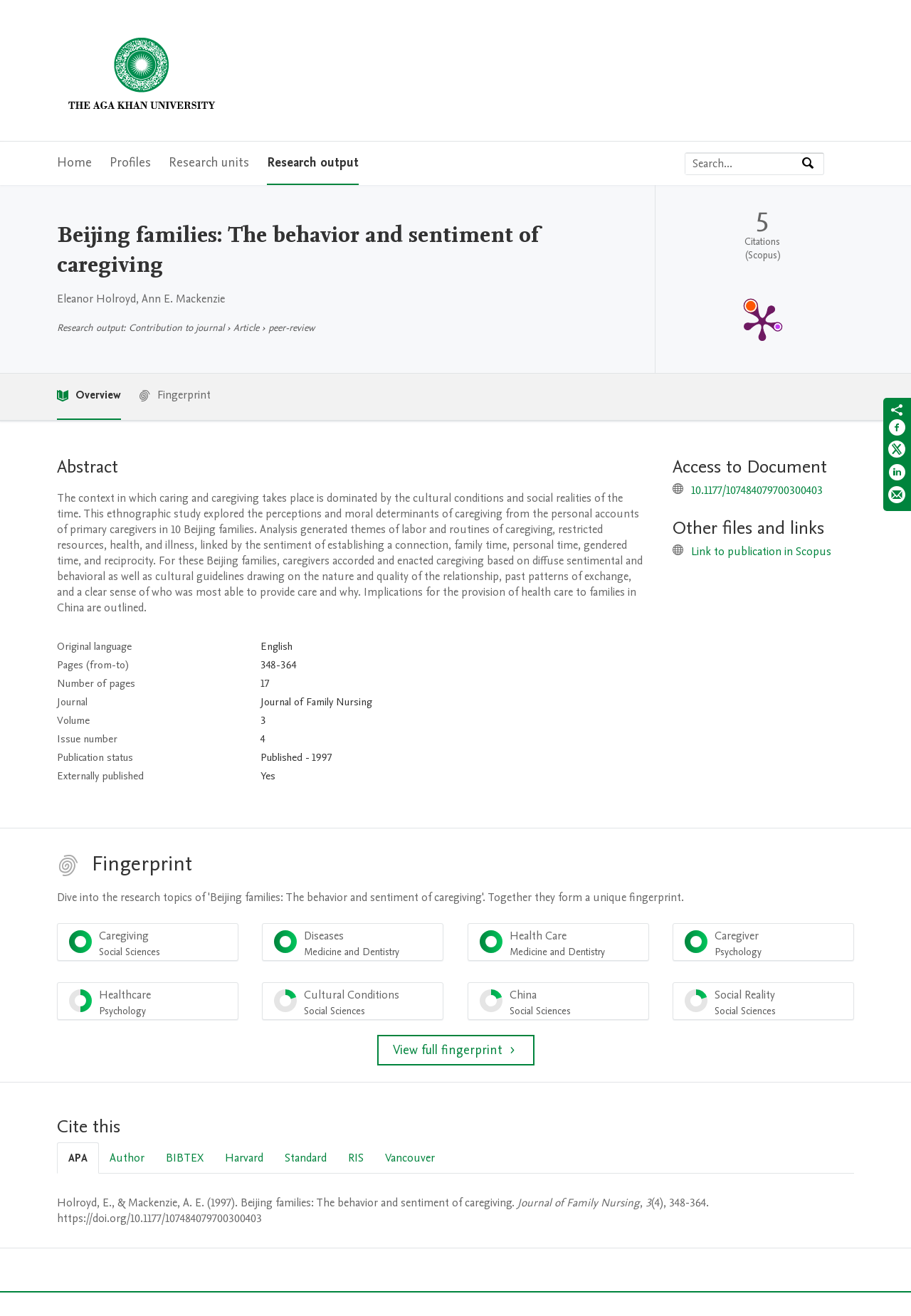With reference to the image, please provide a detailed answer to the following question: What is the name of the journal that published this research output?

The name of the journal can be found in the table that displays the publication details, which is located below the abstract. The table has a row with the header 'Journal' and the corresponding cell contains the text 'Journal of Family Nursing'.